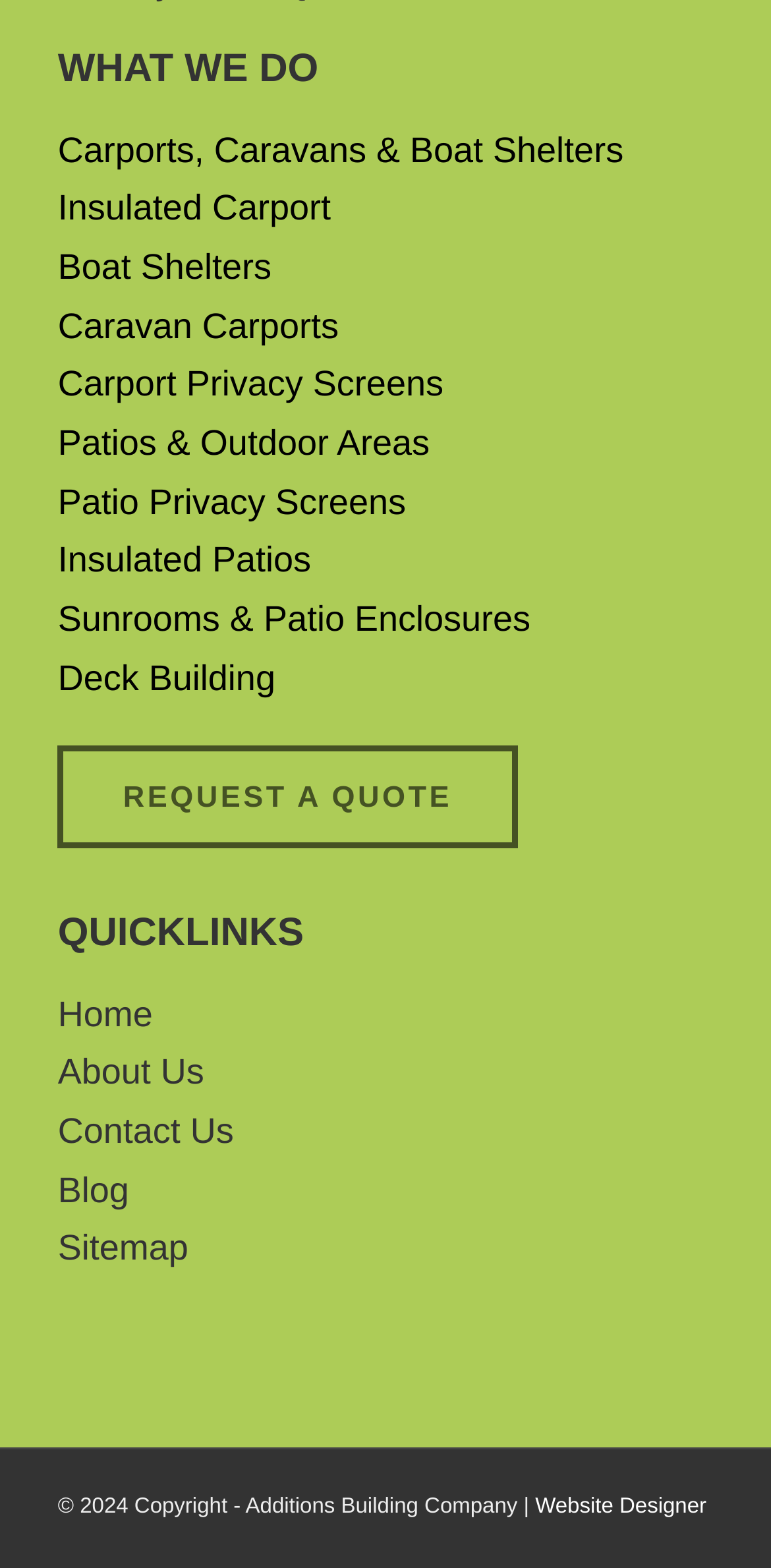Respond to the question below with a single word or phrase: What is the purpose of the 'REQUEST A QUOTE' link?

To request a quote